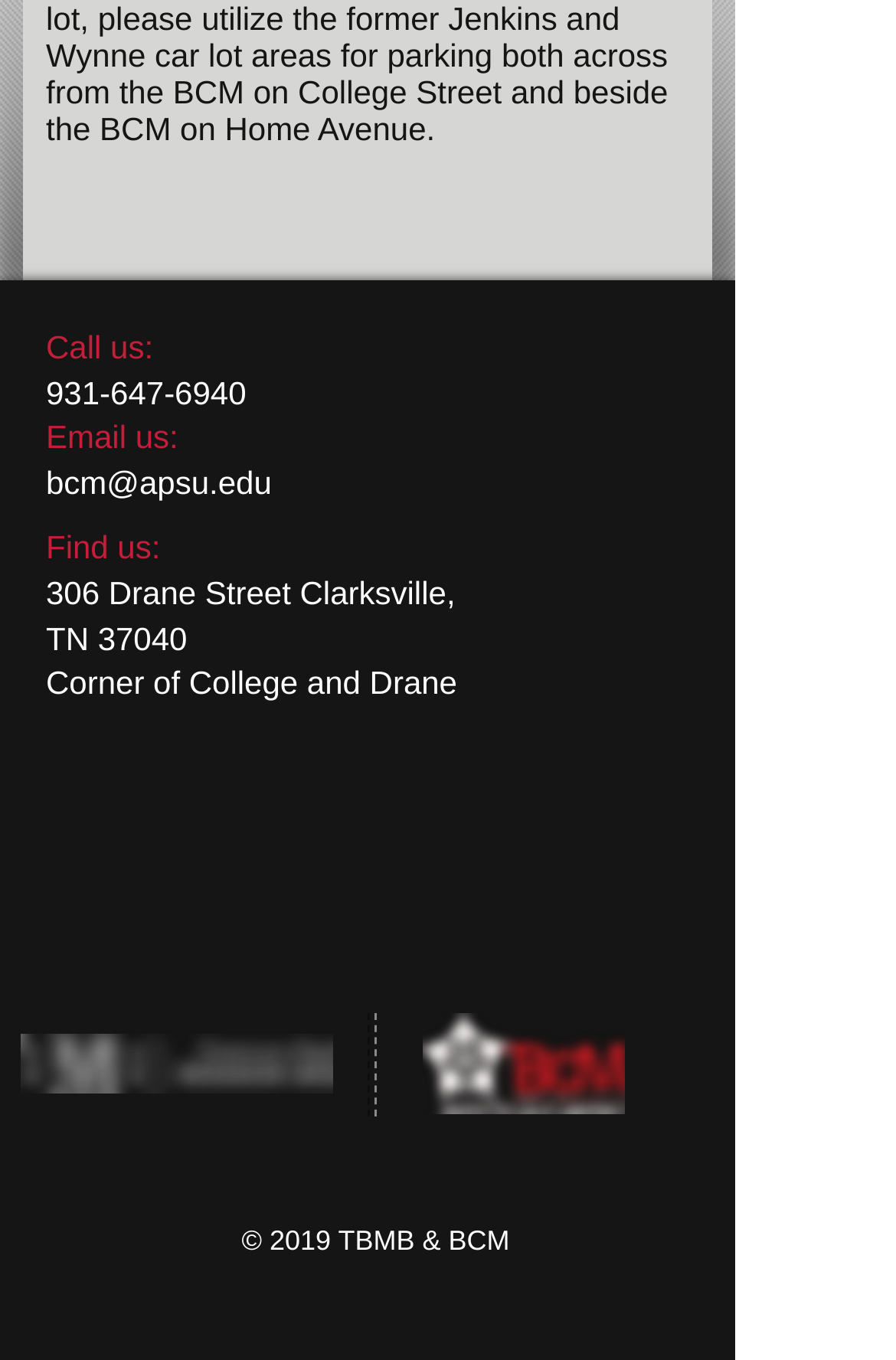Carefully observe the image and respond to the question with a detailed answer:
What is the logo at the bottom of the page?

I found the logo by looking at the image at the bottom of the page which is described as 'AustinPeayBCM_logo white.png'.